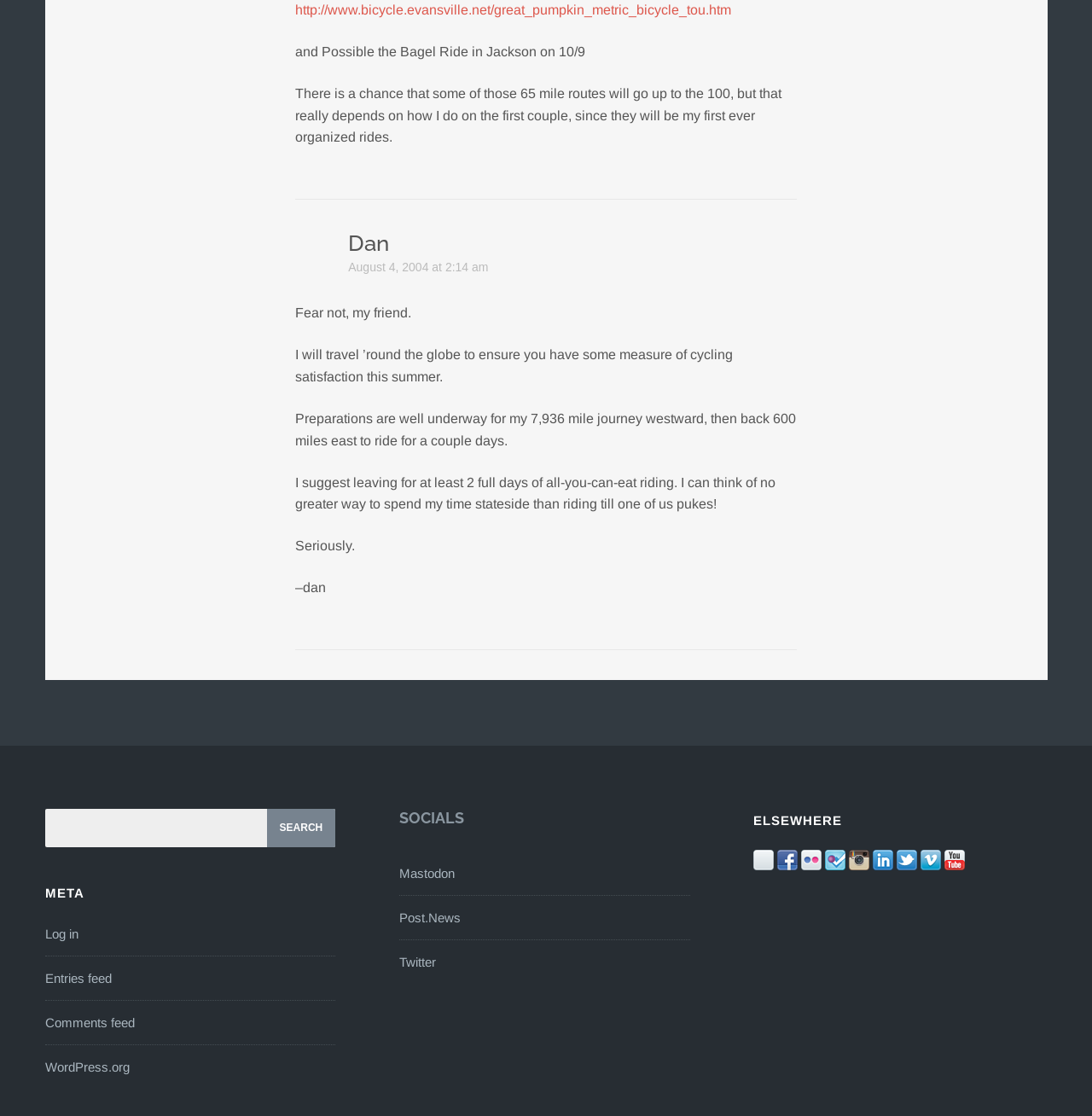Could you locate the bounding box coordinates for the section that should be clicked to accomplish this task: "Click on the first link".

[0.271, 0.002, 0.67, 0.015]